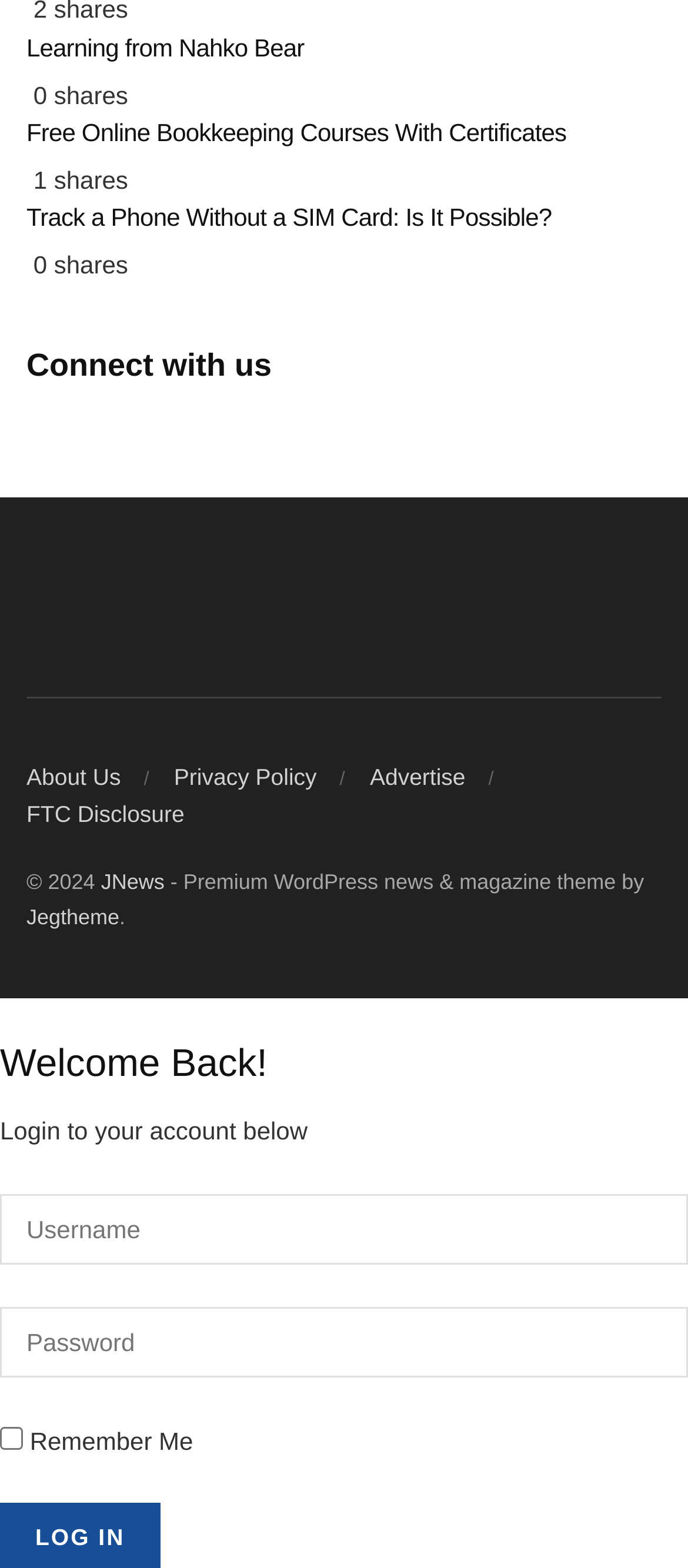Please reply to the following question with a single word or a short phrase:
What is the copyright year?

2024